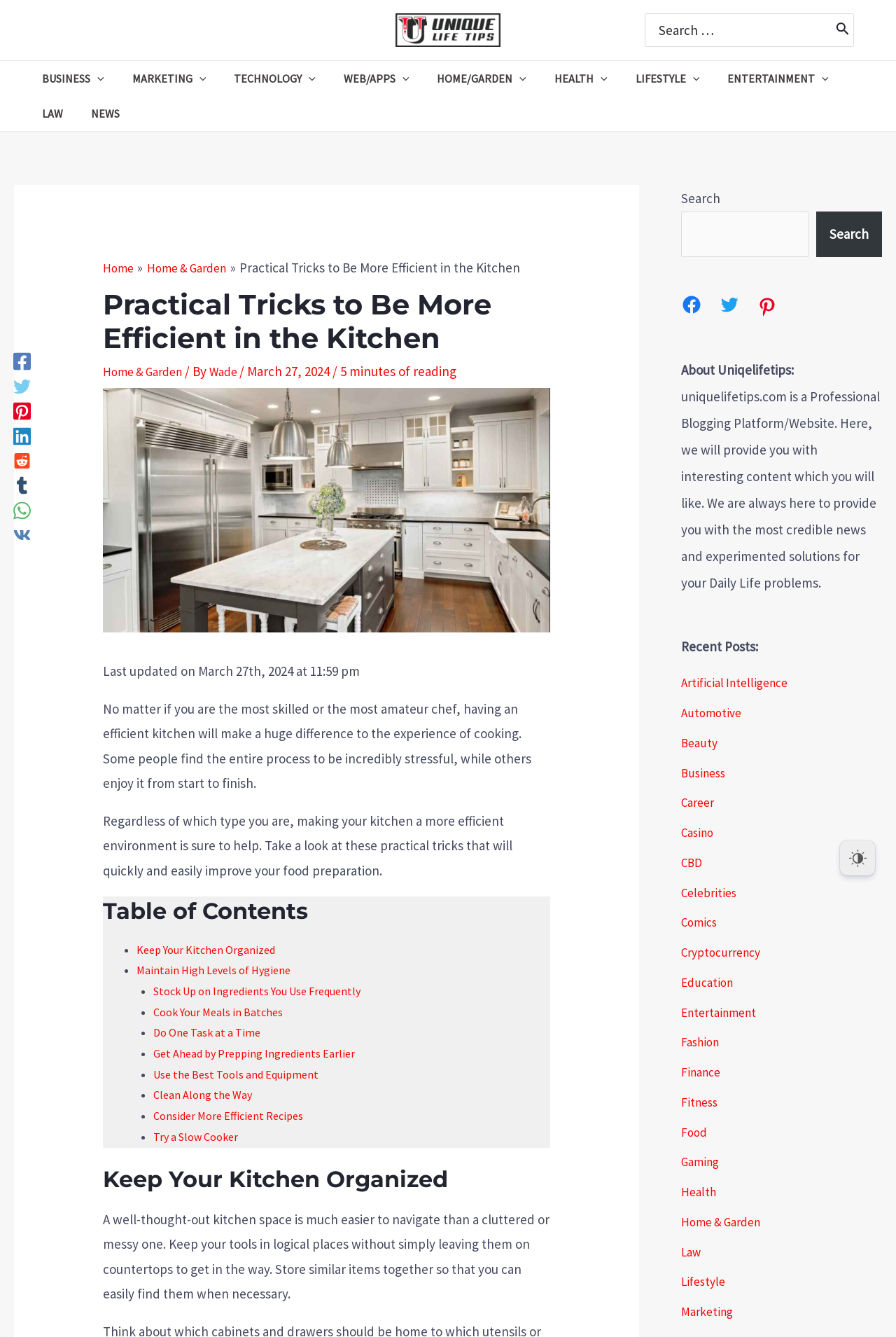Provide a brief response in the form of a single word or phrase:
How many menu toggles are there?

8